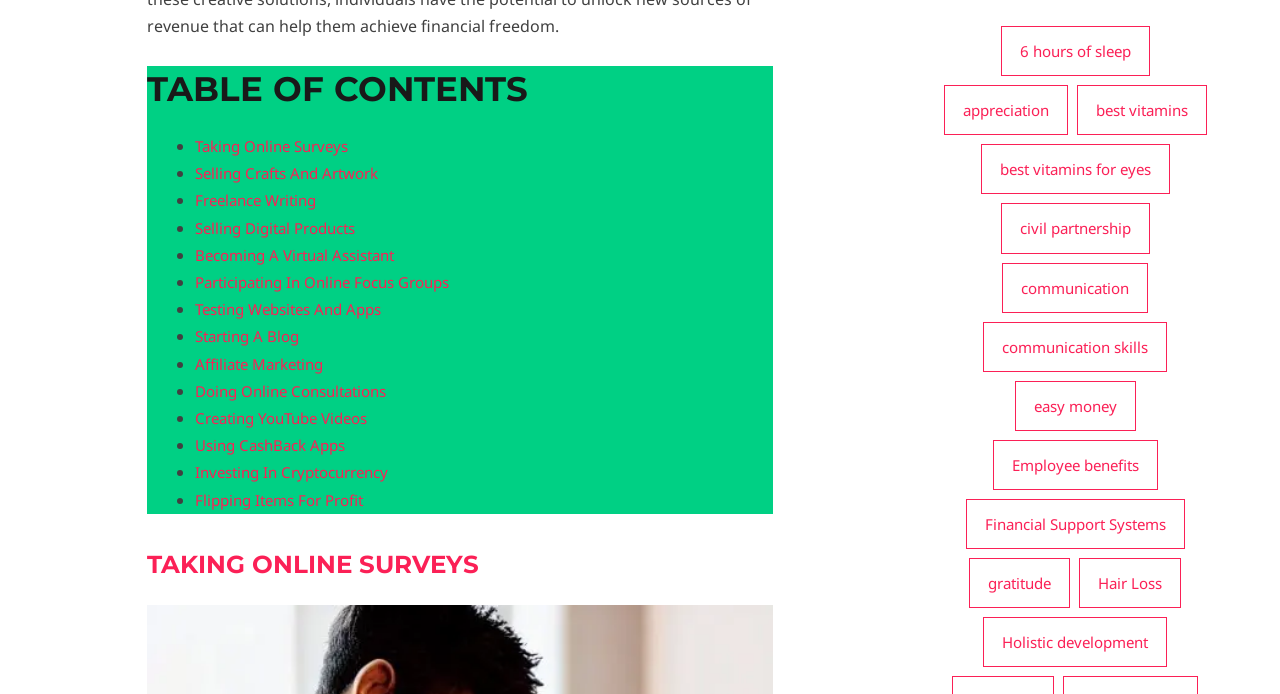Given the description "Participating In Online Focus Groups", determine the bounding box of the corresponding UI element.

[0.152, 0.391, 0.37, 0.422]